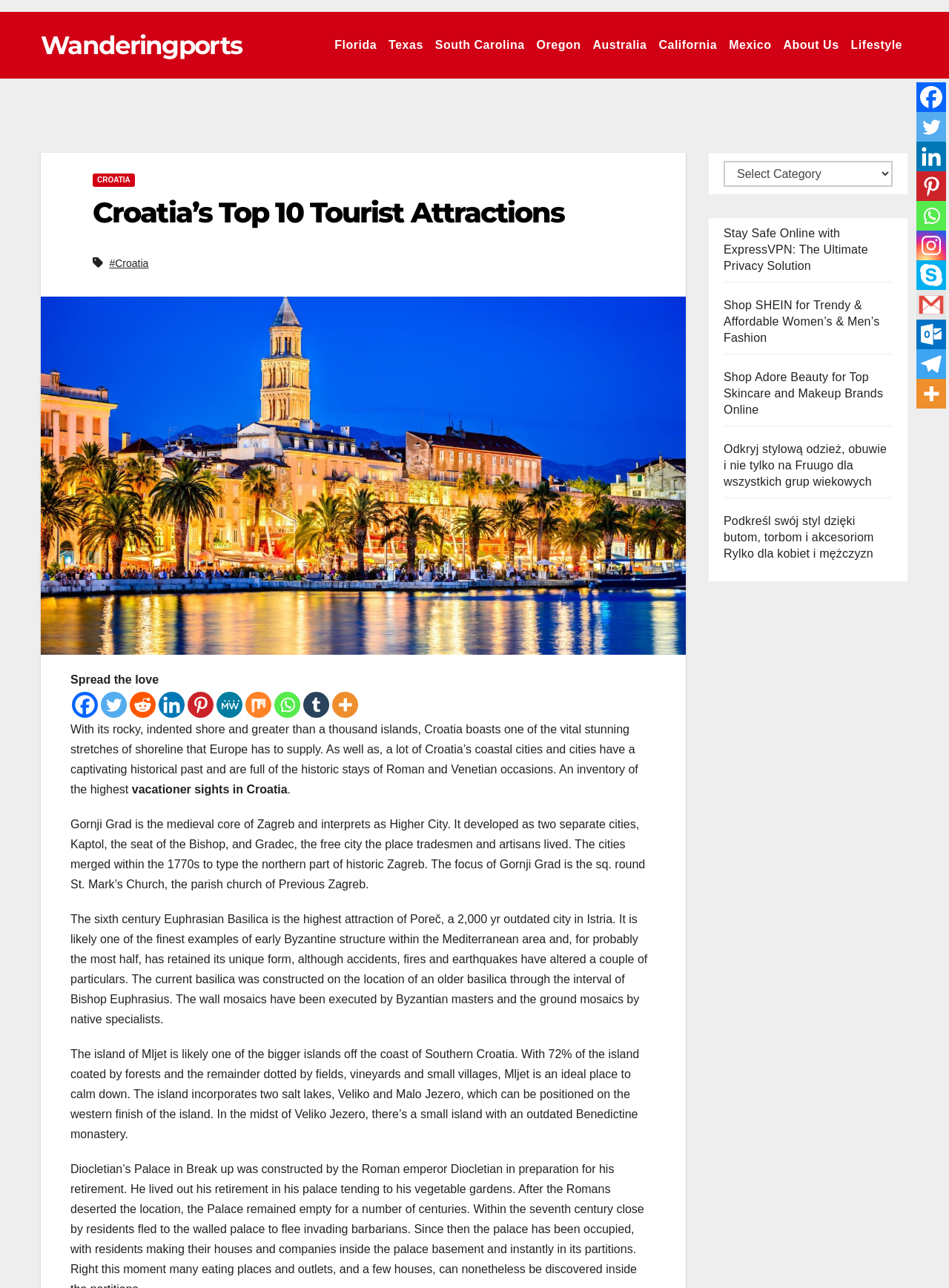Determine the bounding box coordinates of the clickable element to achieve the following action: 'Call the phone number'. Provide the coordinates as four float values between 0 and 1, formatted as [left, top, right, bottom].

None